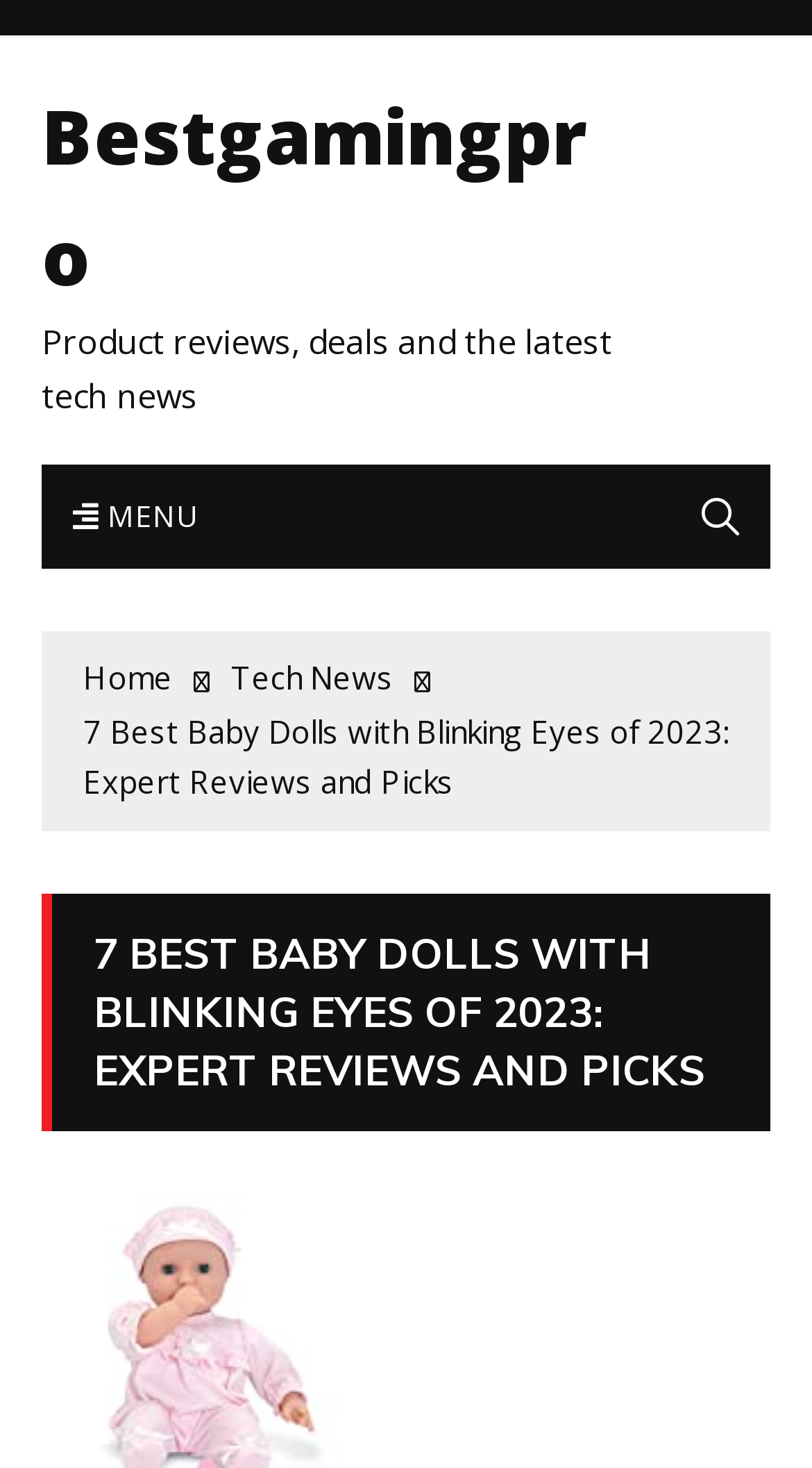What is the website's tagline?
Based on the screenshot, provide a one-word or short-phrase response.

Product reviews, deals and the latest tech news